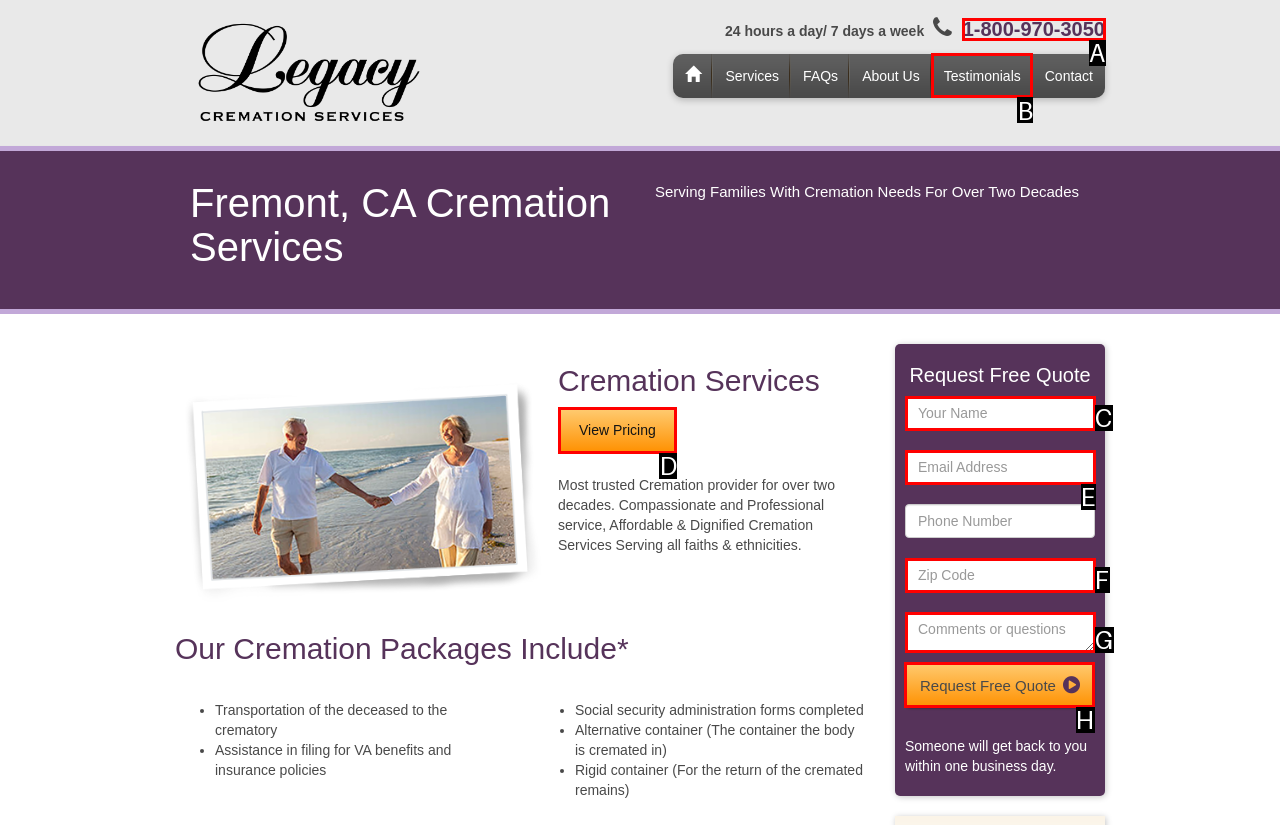Point out the option that needs to be clicked to fulfill the following instruction: Request a Free Quote
Answer with the letter of the appropriate choice from the listed options.

H